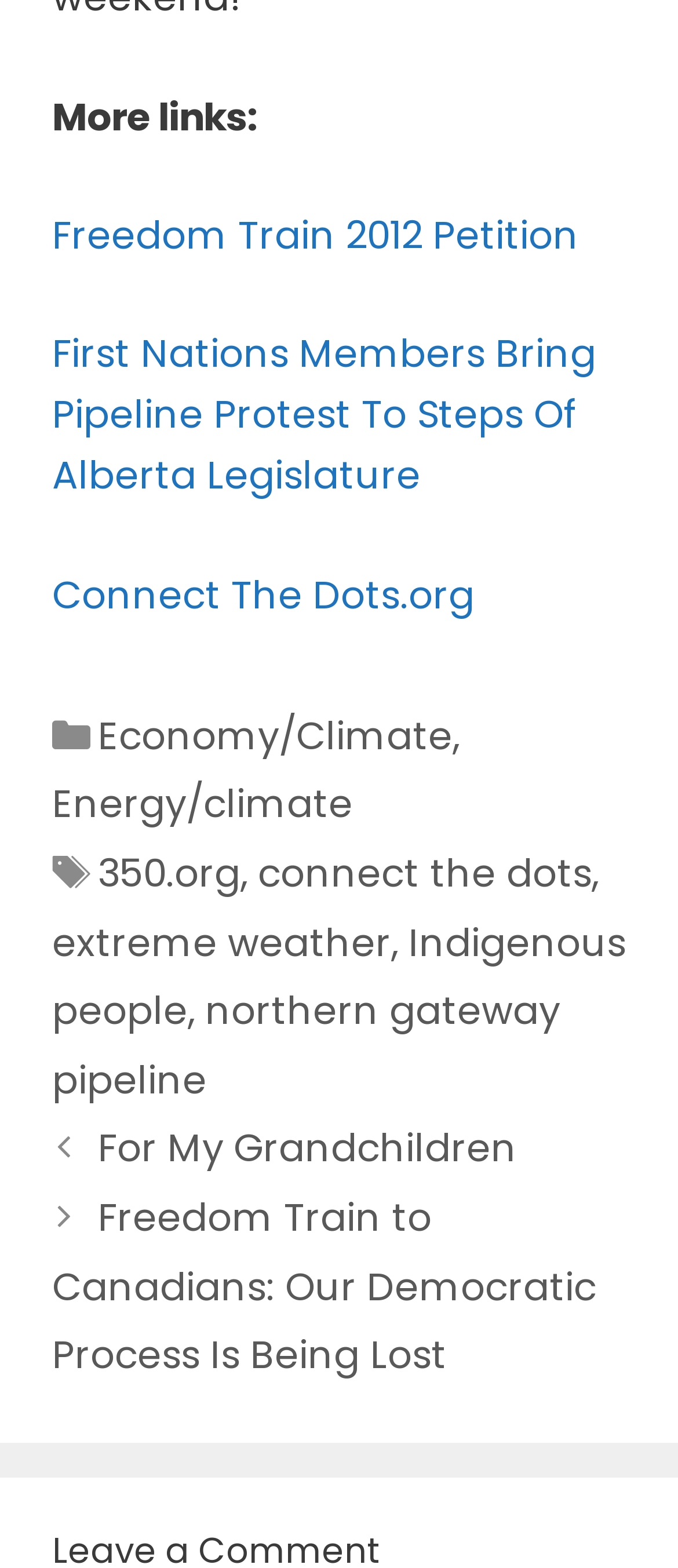Identify the coordinates of the bounding box for the element that must be clicked to accomplish the instruction: "Click on the link to the Freedom Train 2012 Petition".

[0.077, 0.133, 0.854, 0.167]